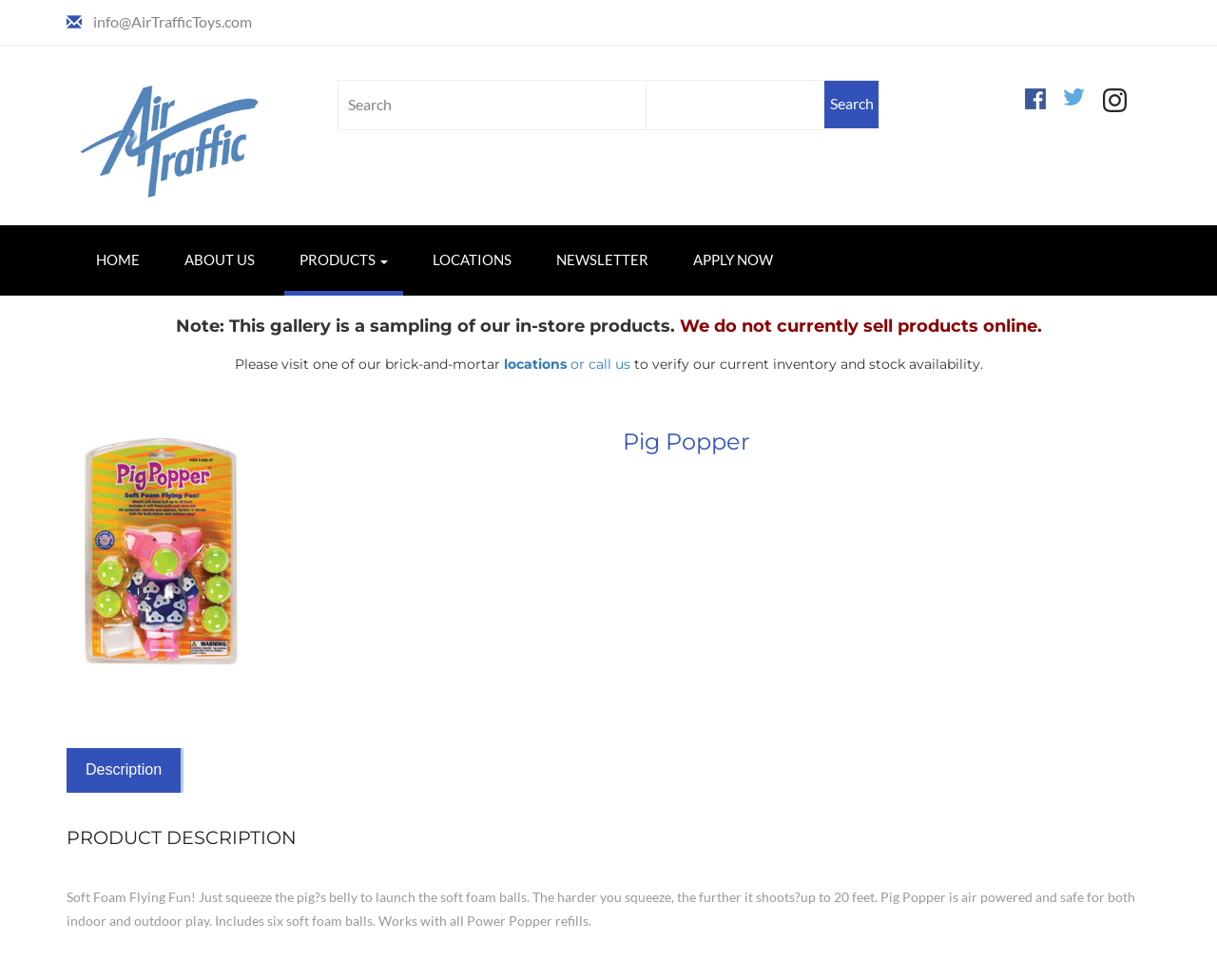Answer briefly with one word or phrase:
How many soft foam balls are included with the Pig Popper?

Six